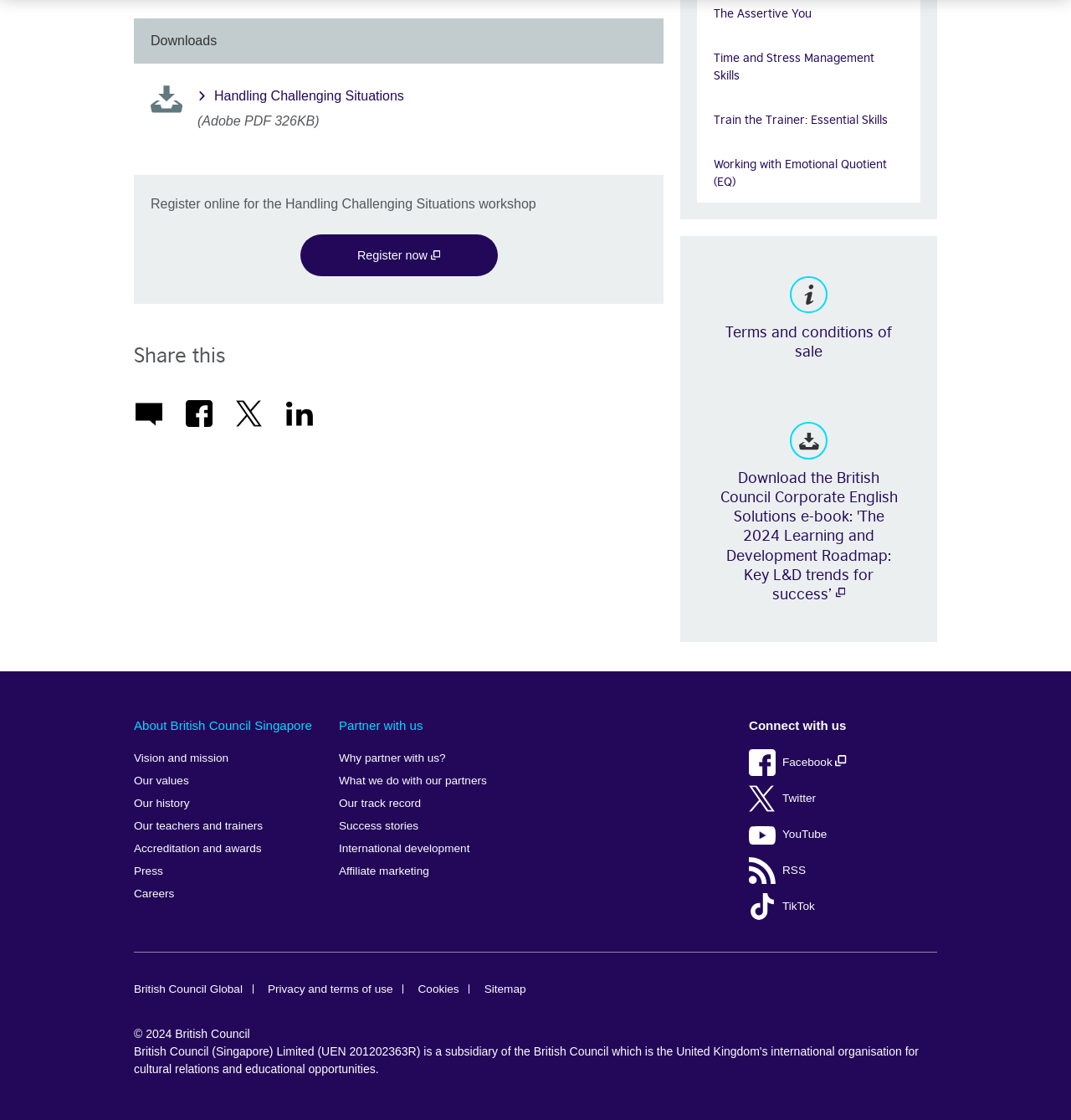Please find the bounding box coordinates of the element that needs to be clicked to perform the following instruction: "Download the British Council Corporate English Solutions e-book". The bounding box coordinates should be four float numbers between 0 and 1, represented as [left, top, right, bottom].

[0.651, 0.356, 0.859, 0.558]